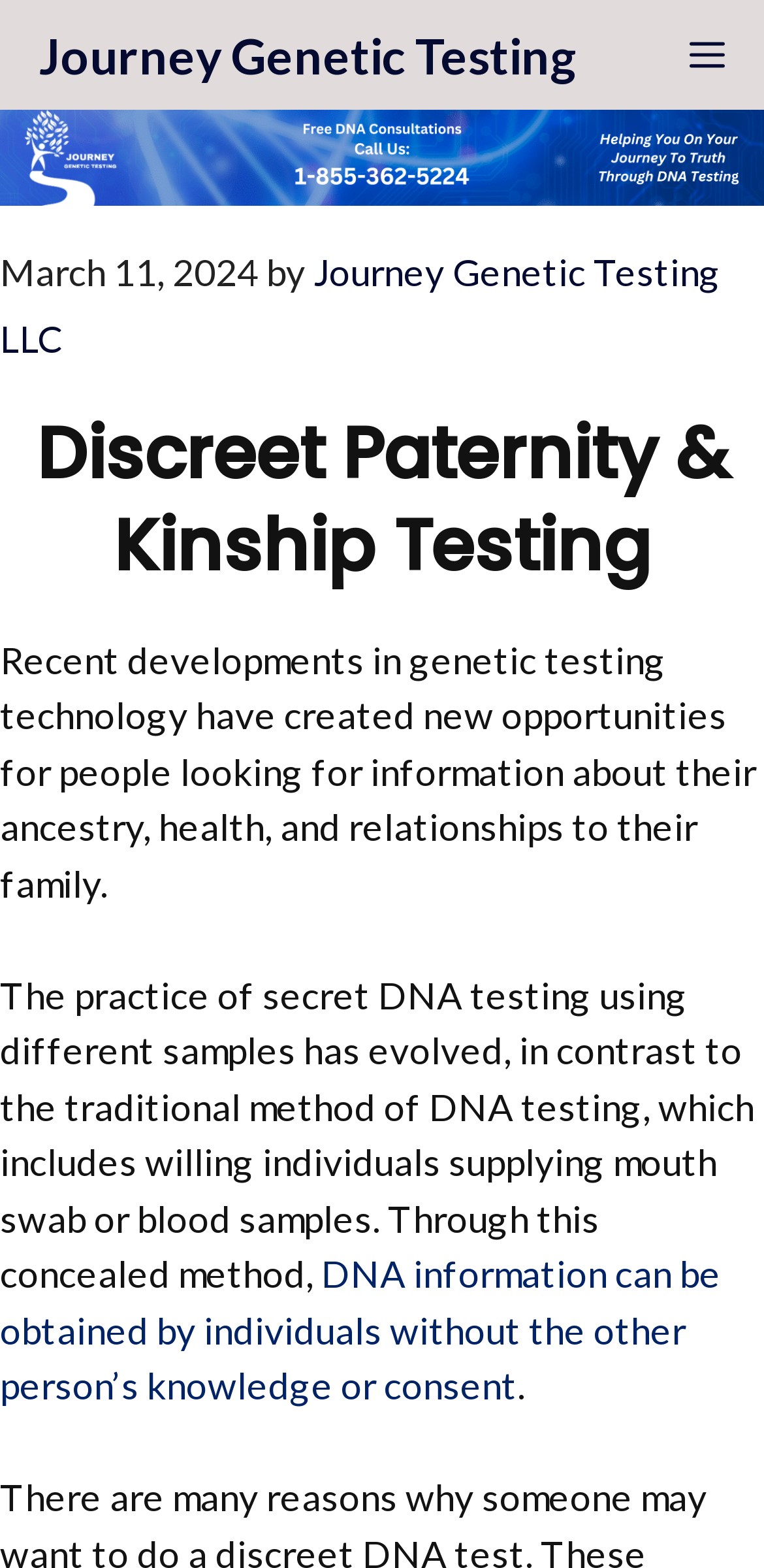Provide a one-word or brief phrase answer to the question:
What is the company mentioned on the webpage?

Journey Genetic Testing LLC